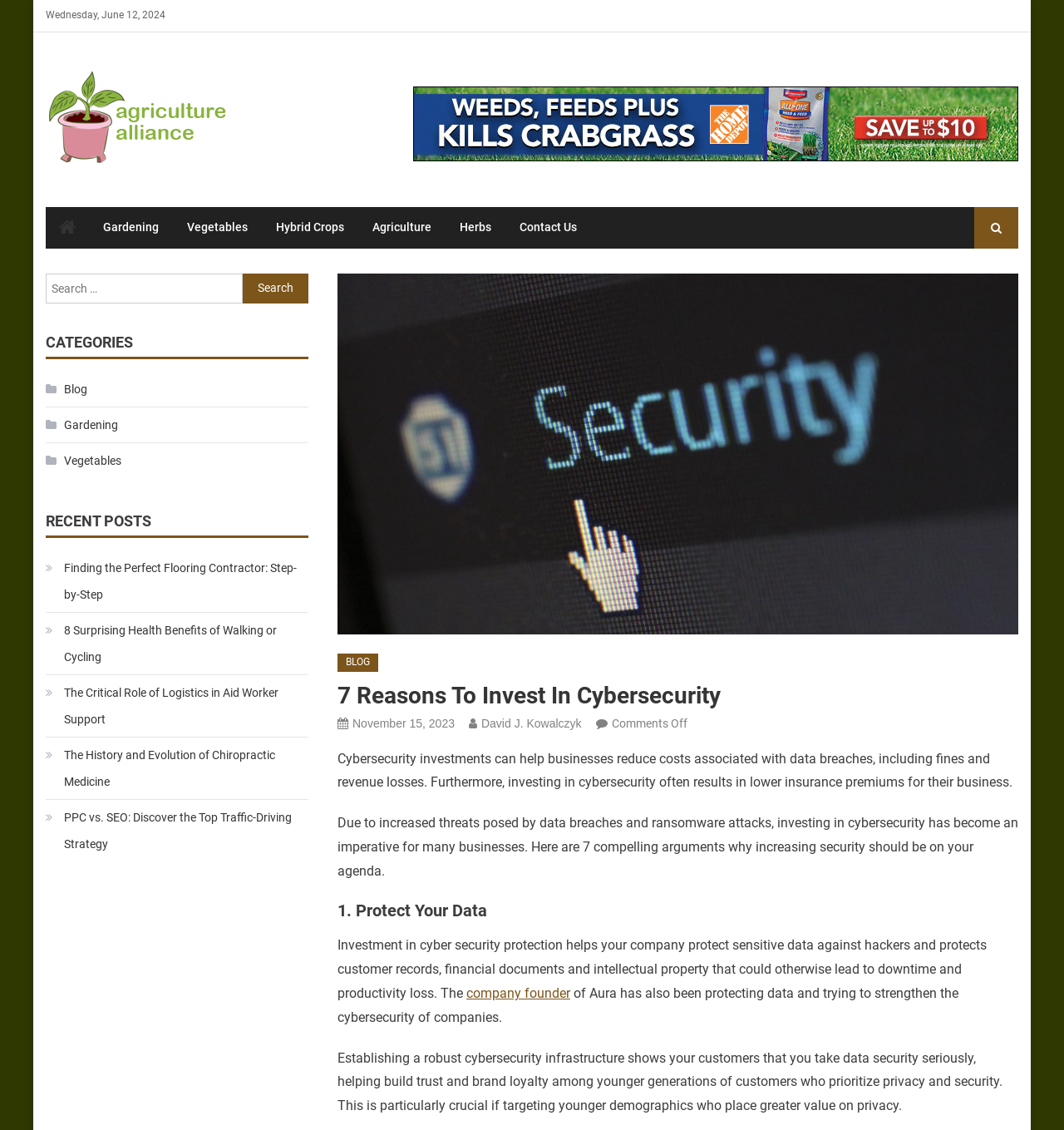Please find the bounding box coordinates of the element that you should click to achieve the following instruction: "Search for something". The coordinates should be presented as four float numbers between 0 and 1: [left, top, right, bottom].

[0.043, 0.242, 0.228, 0.268]